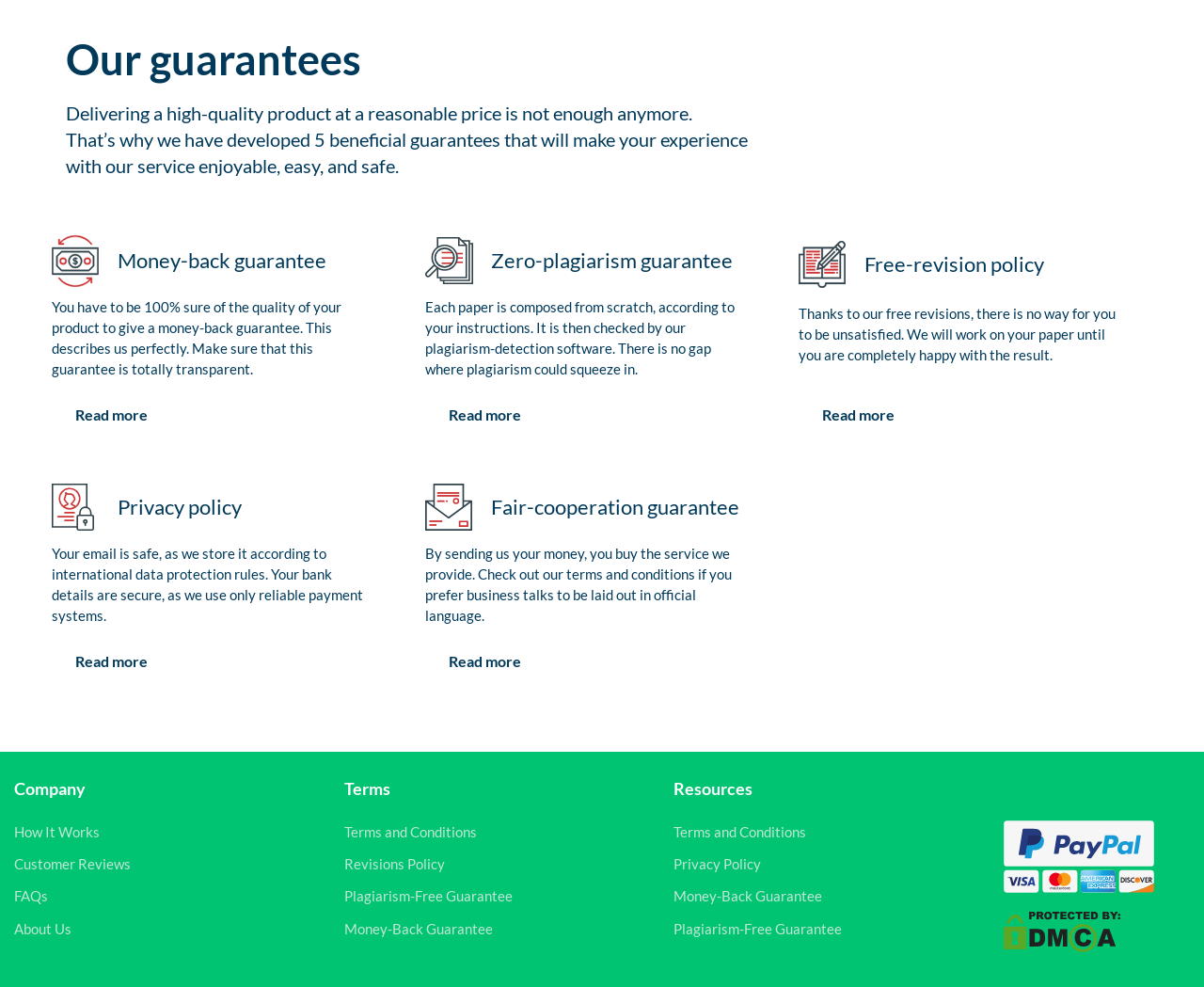Based on the element description title="DMCA", identify the bounding box of the UI element in the given webpage screenshot. The coordinates should be in the format (top-left x, top-left y, bottom-right x, bottom-right y) and must be between 0 and 1.

[0.833, 0.934, 0.93, 0.951]